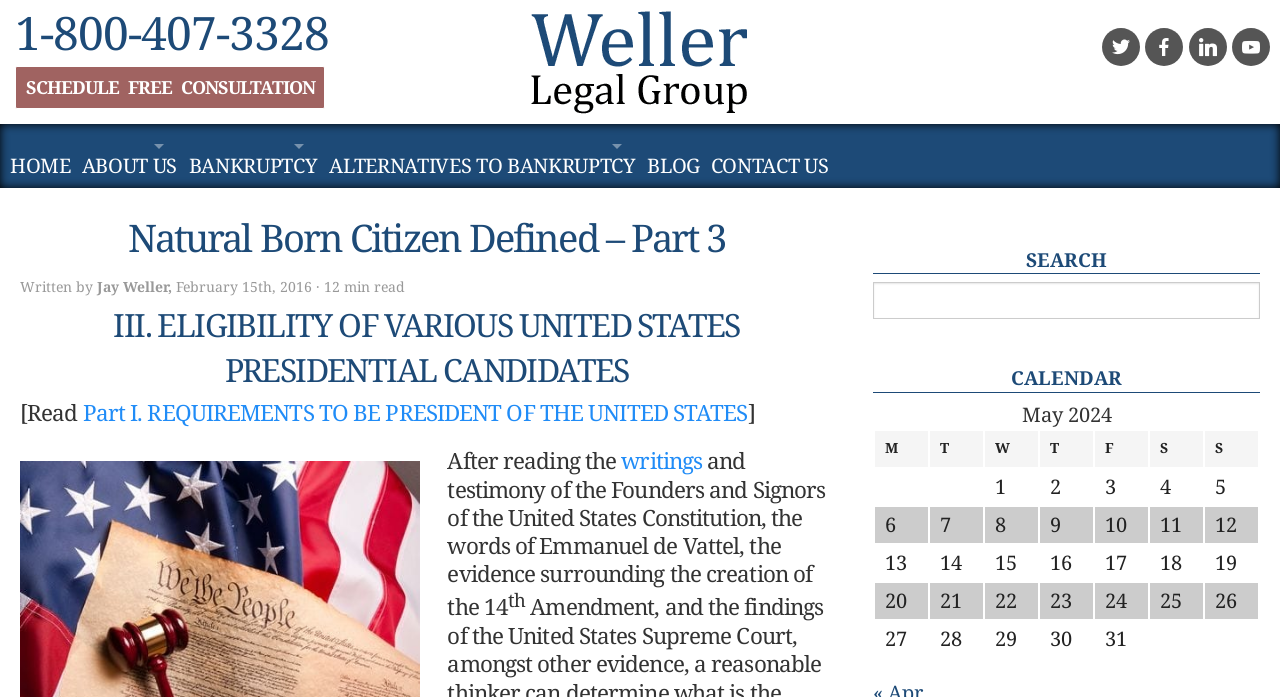What is the date of the article?
Analyze the image and deliver a detailed answer to the question.

The date of the article can be found in the time element, which is located below the heading 'Natural Born Citizen Defined – Part 3' and above the text 'III. ELIGIBILITY OF VARIOUS UNITED STATES PRESIDENTIAL CANDIDATES'.